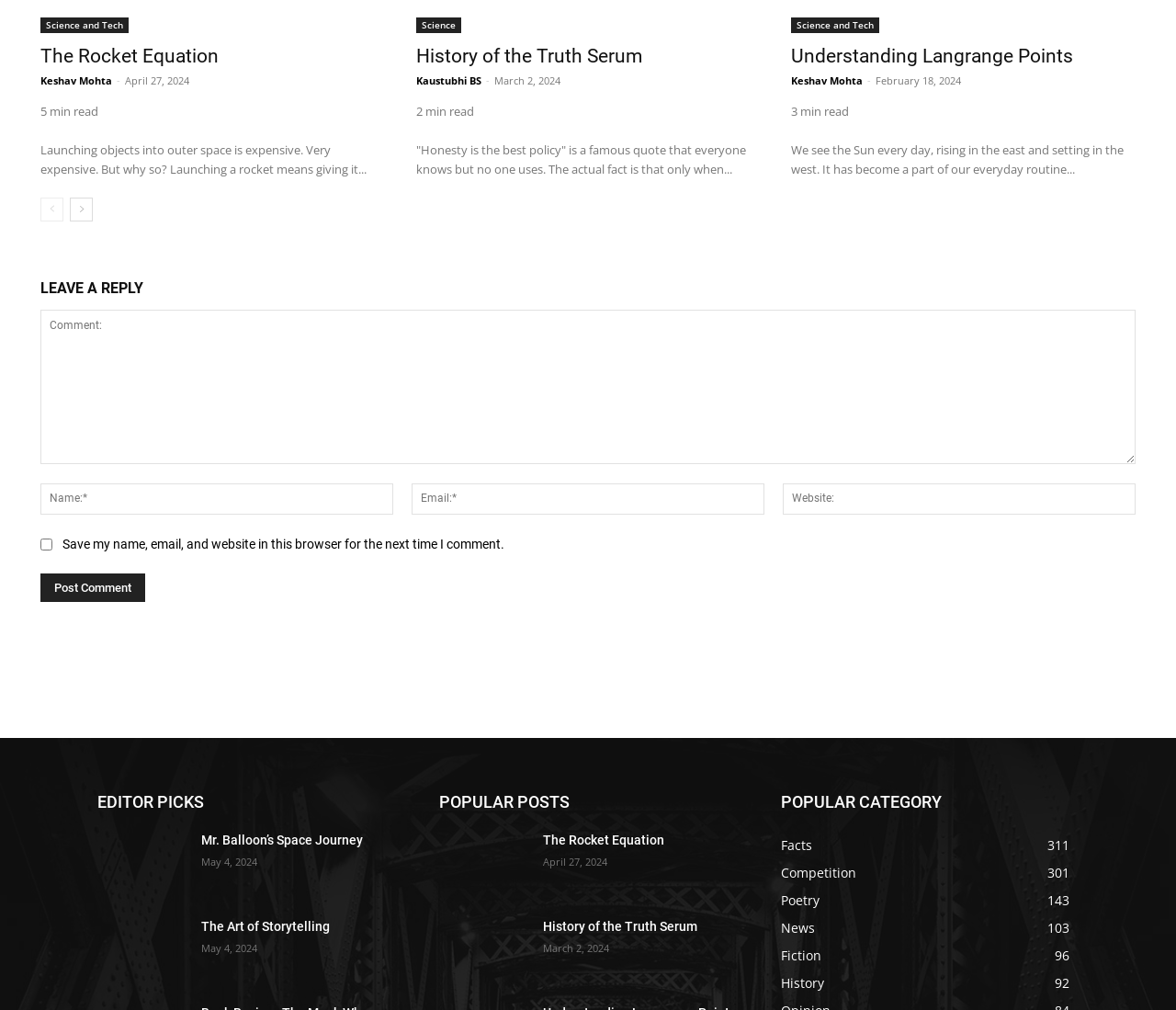Specify the bounding box coordinates of the area that needs to be clicked to achieve the following instruction: "Leave a reply".

[0.034, 0.306, 0.966, 0.459]